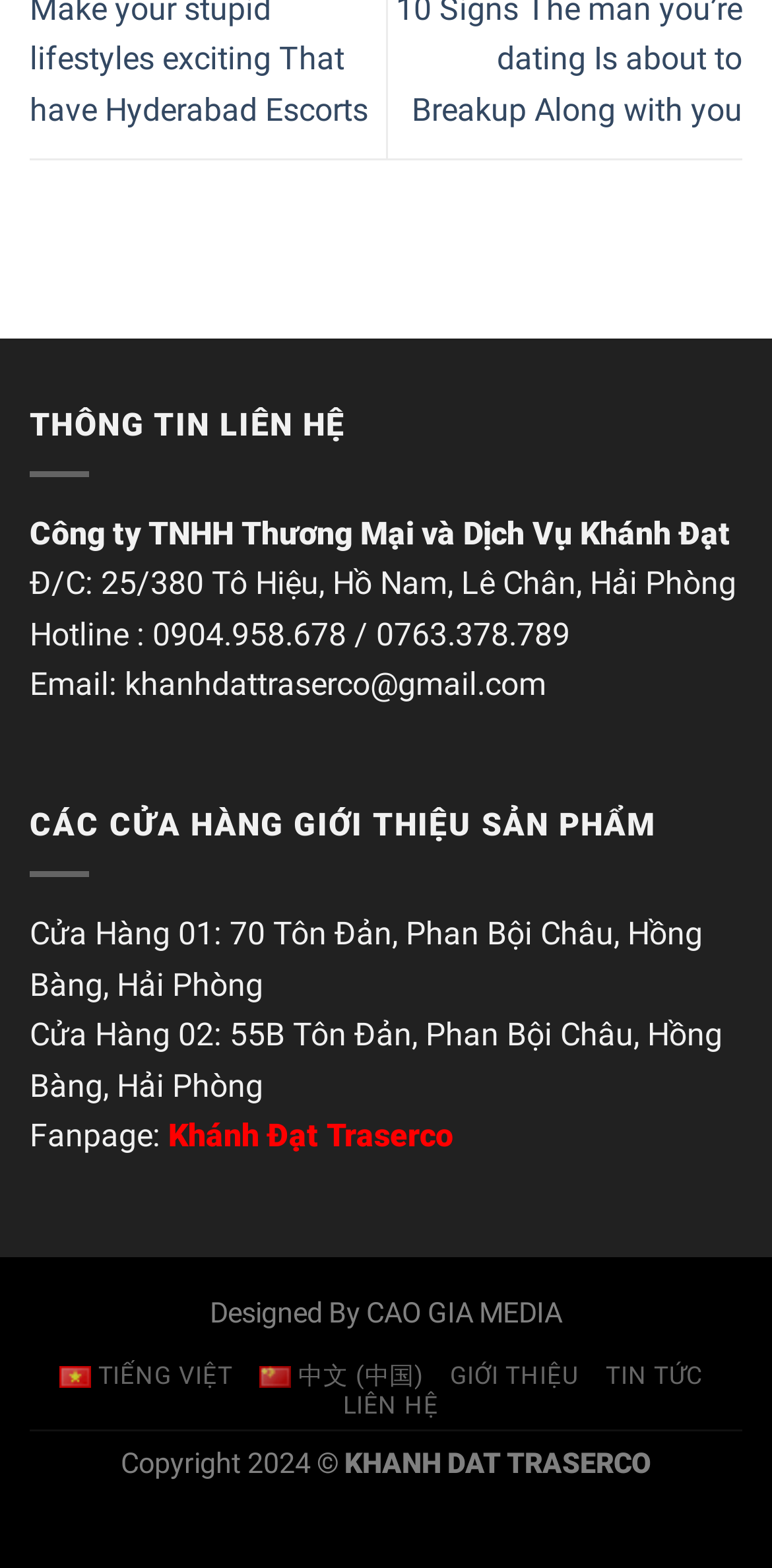How many stores are listed?
Based on the visual content, answer with a single word or a brief phrase.

2